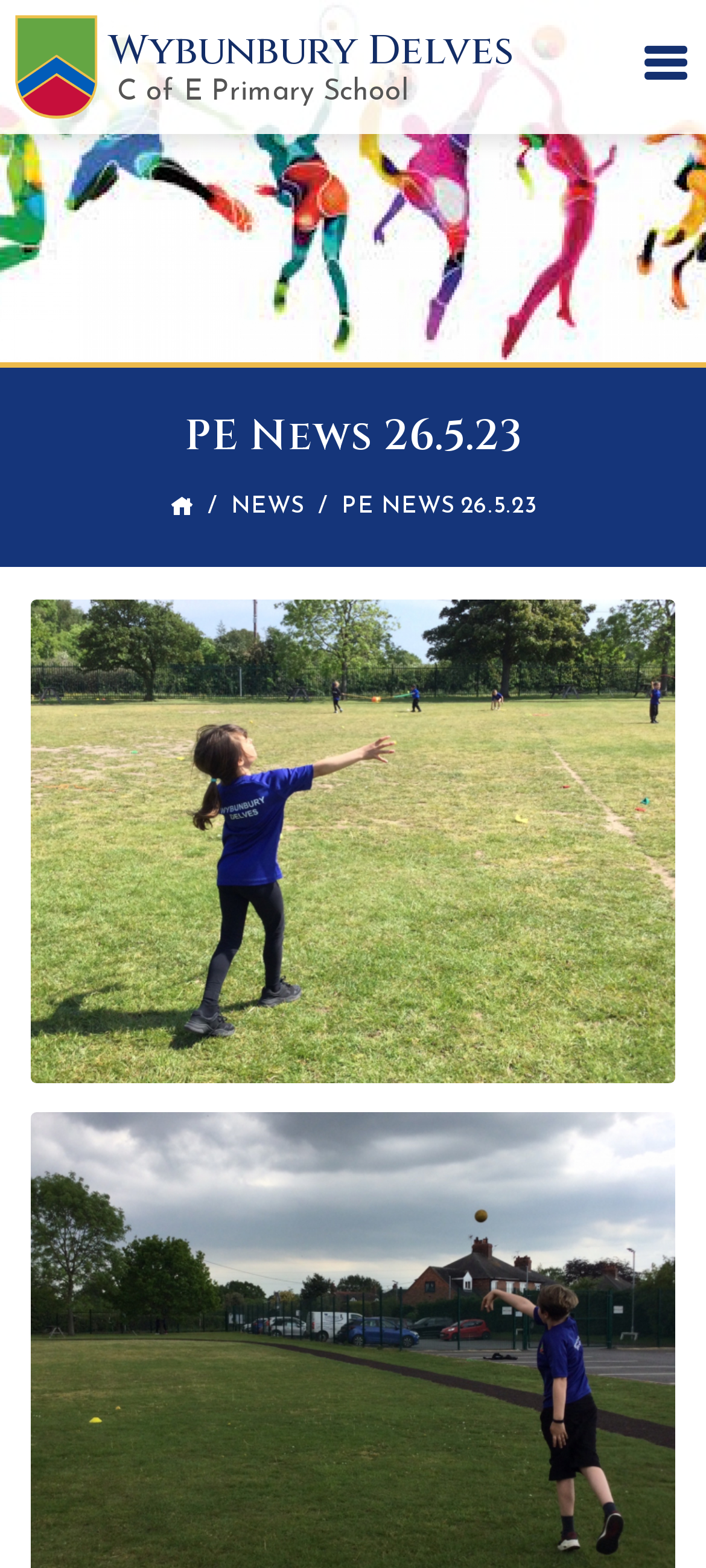What is the name of the school?
From the image, respond with a single word or phrase.

C of E Primary School